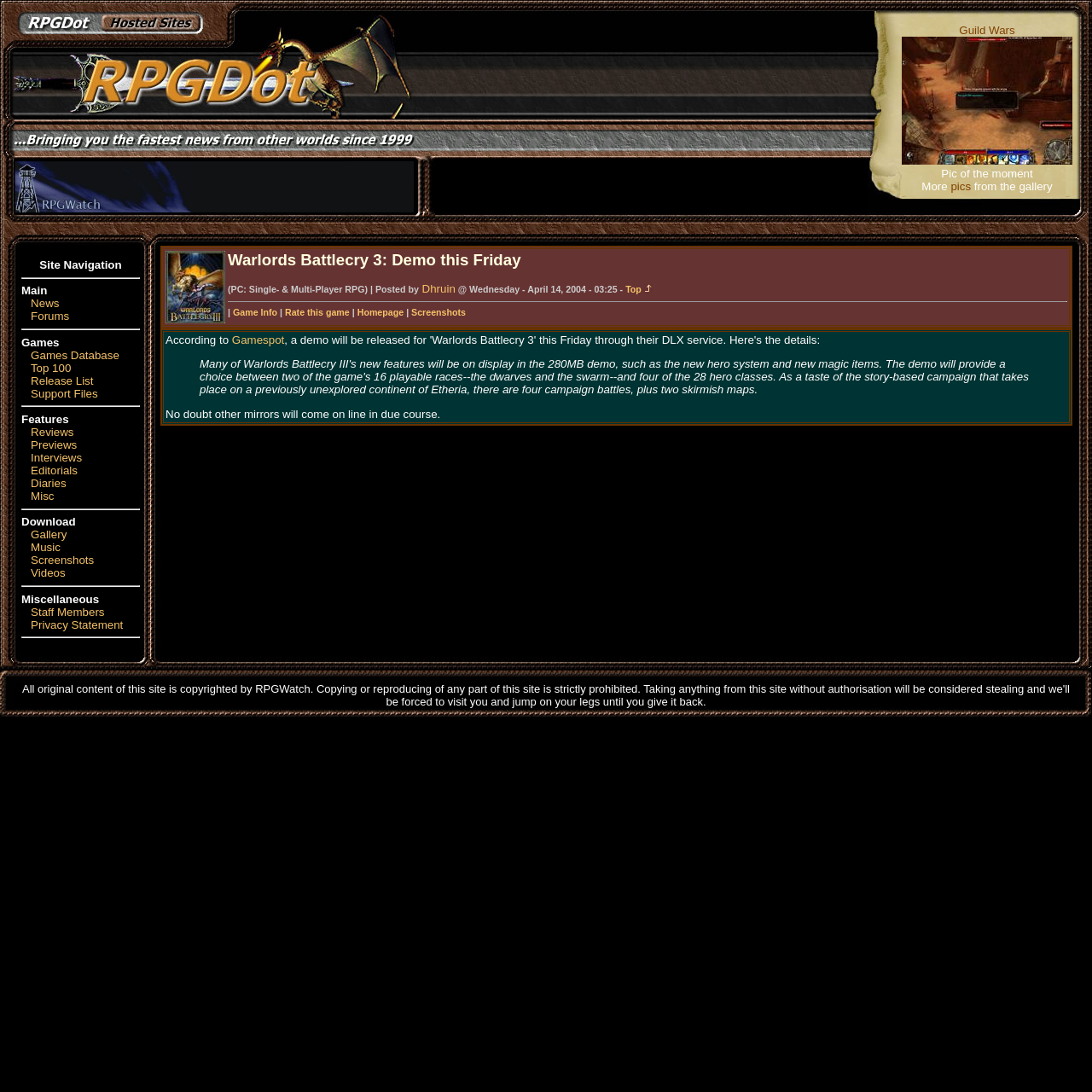Find the bounding box coordinates of the area that needs to be clicked in order to achieve the following instruction: "Browse the Gallery". The coordinates should be specified as four float numbers between 0 and 1, i.e., [left, top, right, bottom].

[0.826, 0.164, 0.889, 0.176]